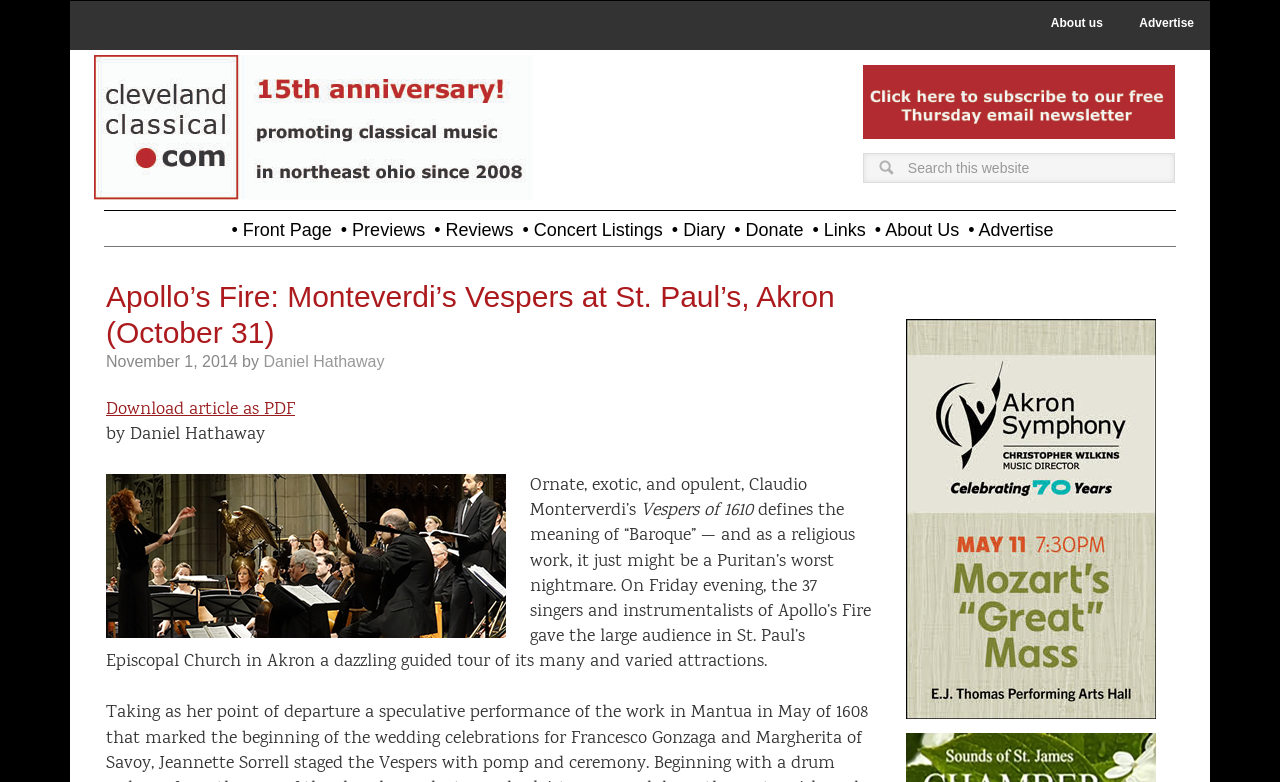Provide a short answer using a single word or phrase for the following question: 
What is the date of the article?

November 1, 2014